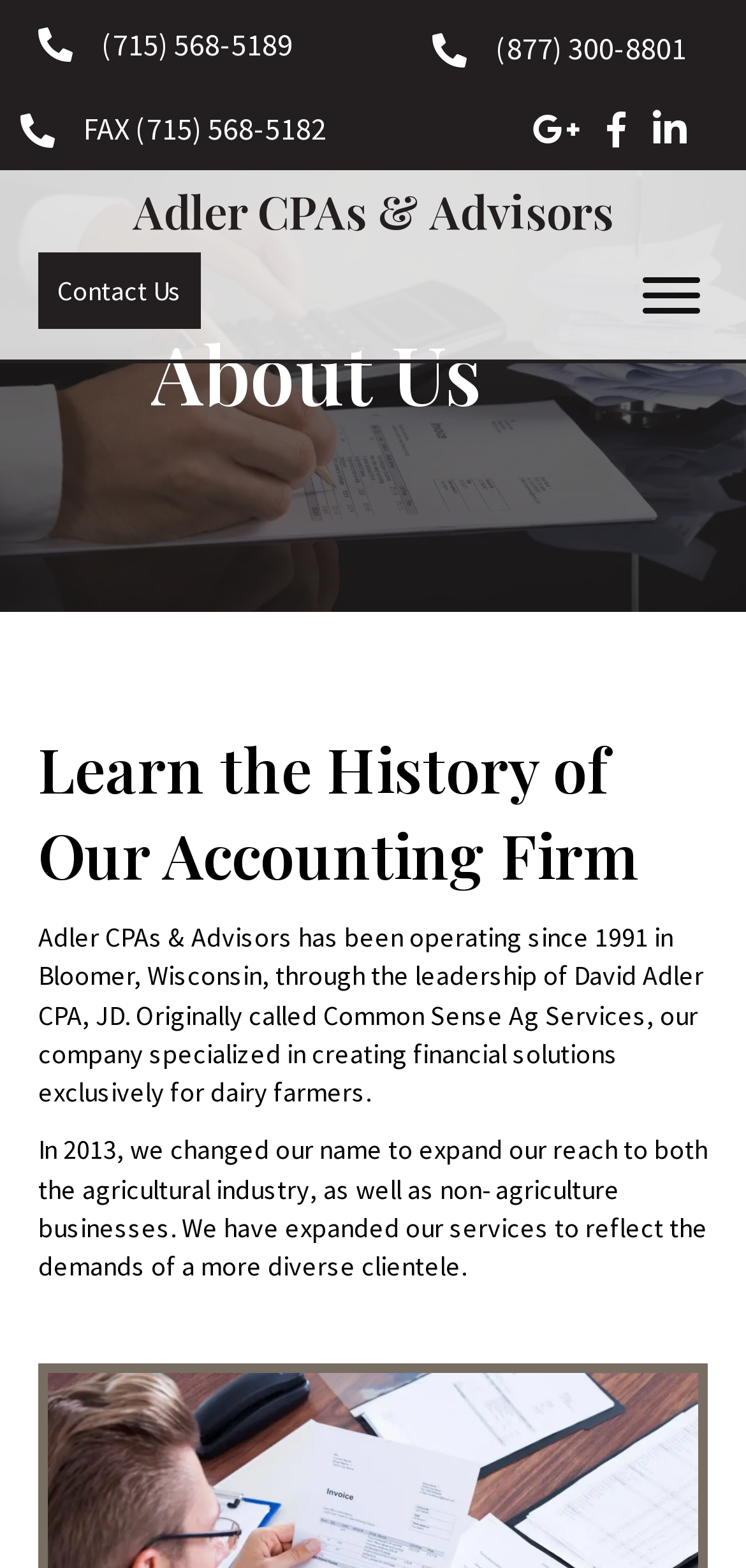Please answer the following query using a single word or phrase: 
What is the name of the leader of Adler CPAs & Advisors?

David Adler CPA, JD